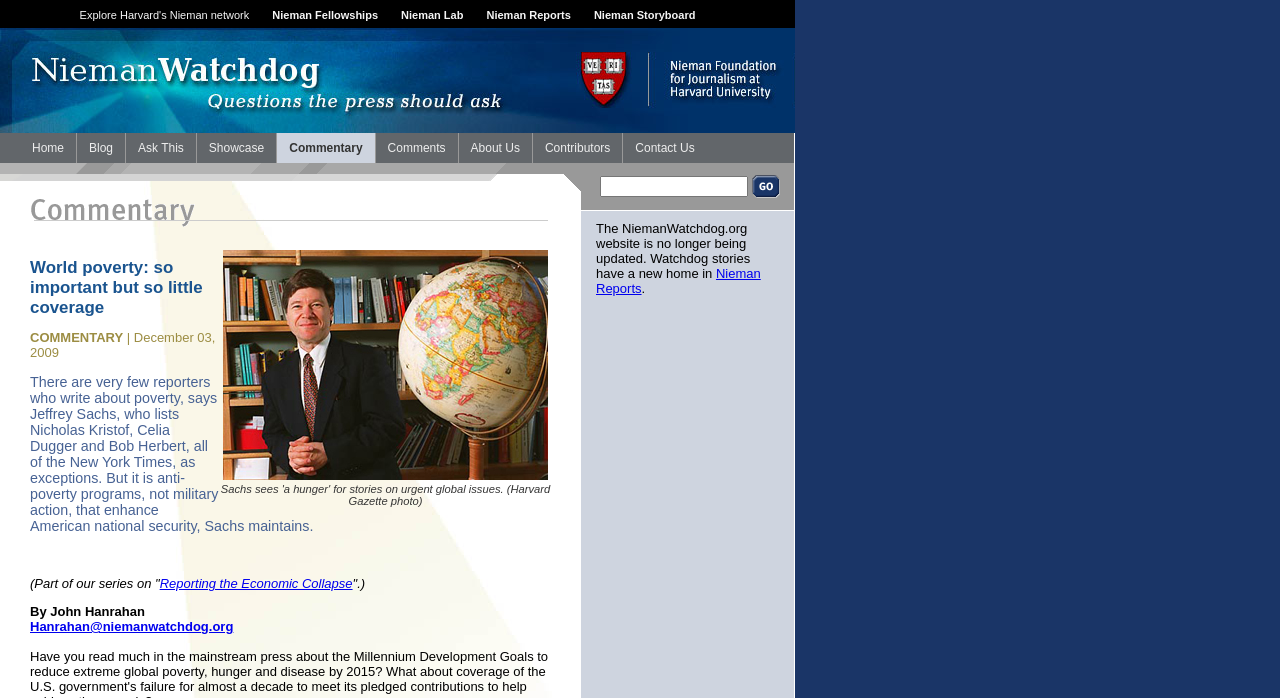Highlight the bounding box of the UI element that corresponds to this description: "name="sa"".

[0.588, 0.251, 0.61, 0.284]